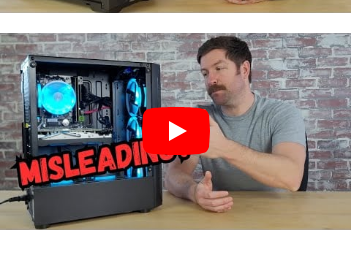What is the pattern of the background wall?
Please respond to the question with a detailed and thorough explanation.

The background has a textured brick wall that enhances the tech-inspired ambiance of the setup.